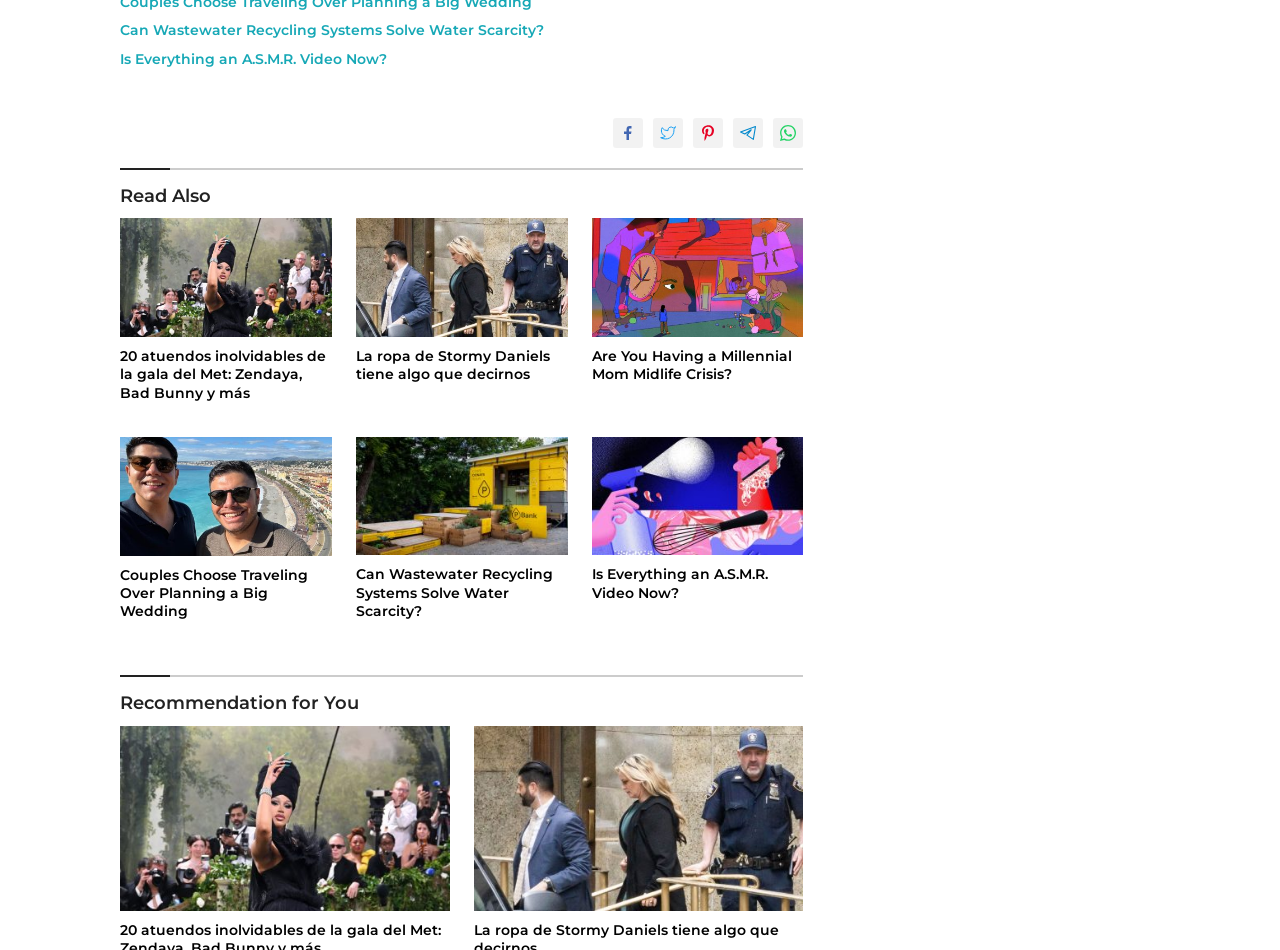Please locate the bounding box coordinates of the element that needs to be clicked to achieve the following instruction: "Tweet This". The coordinates should be four float numbers between 0 and 1, i.e., [left, top, right, bottom].

[0.51, 0.124, 0.534, 0.155]